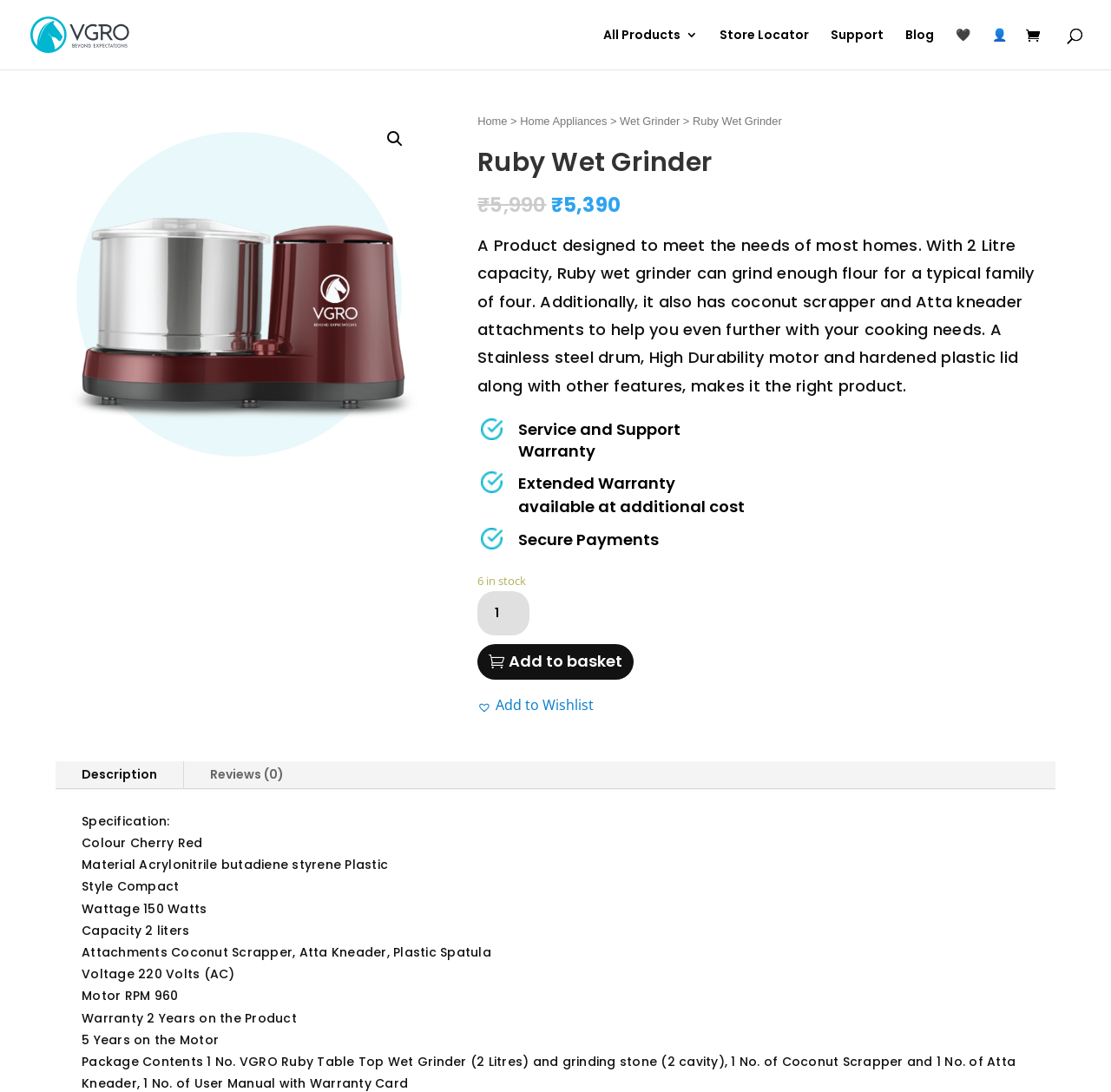Extract the primary headline from the webpage and present its text.

Ruby Wet Grinder